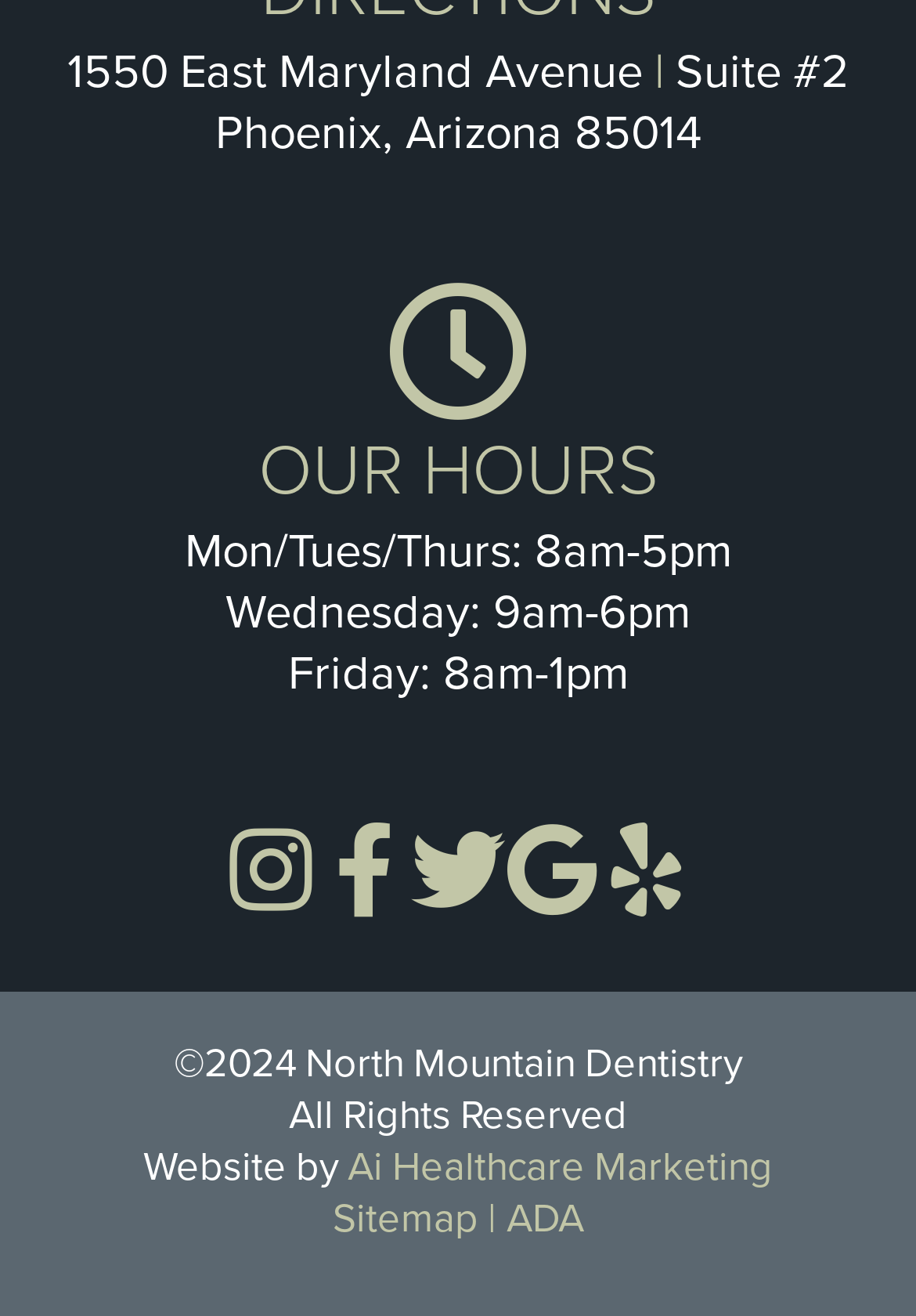Determine the bounding box coordinates of the clickable element to complete this instruction: "Visit Sitemap". Provide the coordinates in the format of four float numbers between 0 and 1, [left, top, right, bottom].

[0.363, 0.907, 0.522, 0.944]